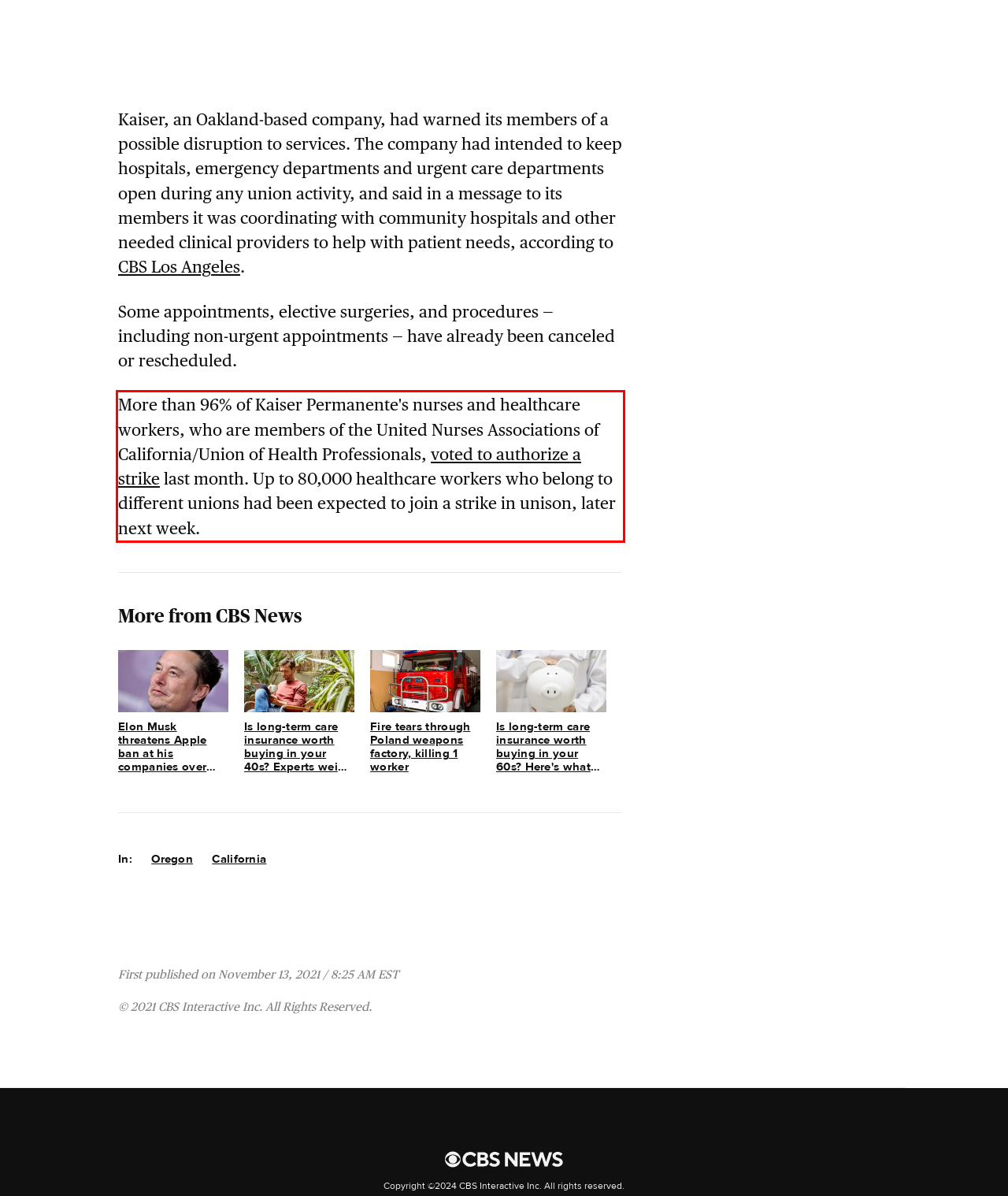Analyze the webpage screenshot and use OCR to recognize the text content in the red bounding box.

More than 96% of Kaiser Permanente's nurses and healthcare workers, who are members of the United Nurses Associations of California/Union of Health Professionals, voted to authorize a strike last month. Up to 80,000 healthcare workers who belong to different unions had been expected to join a strike in unison, later next week.